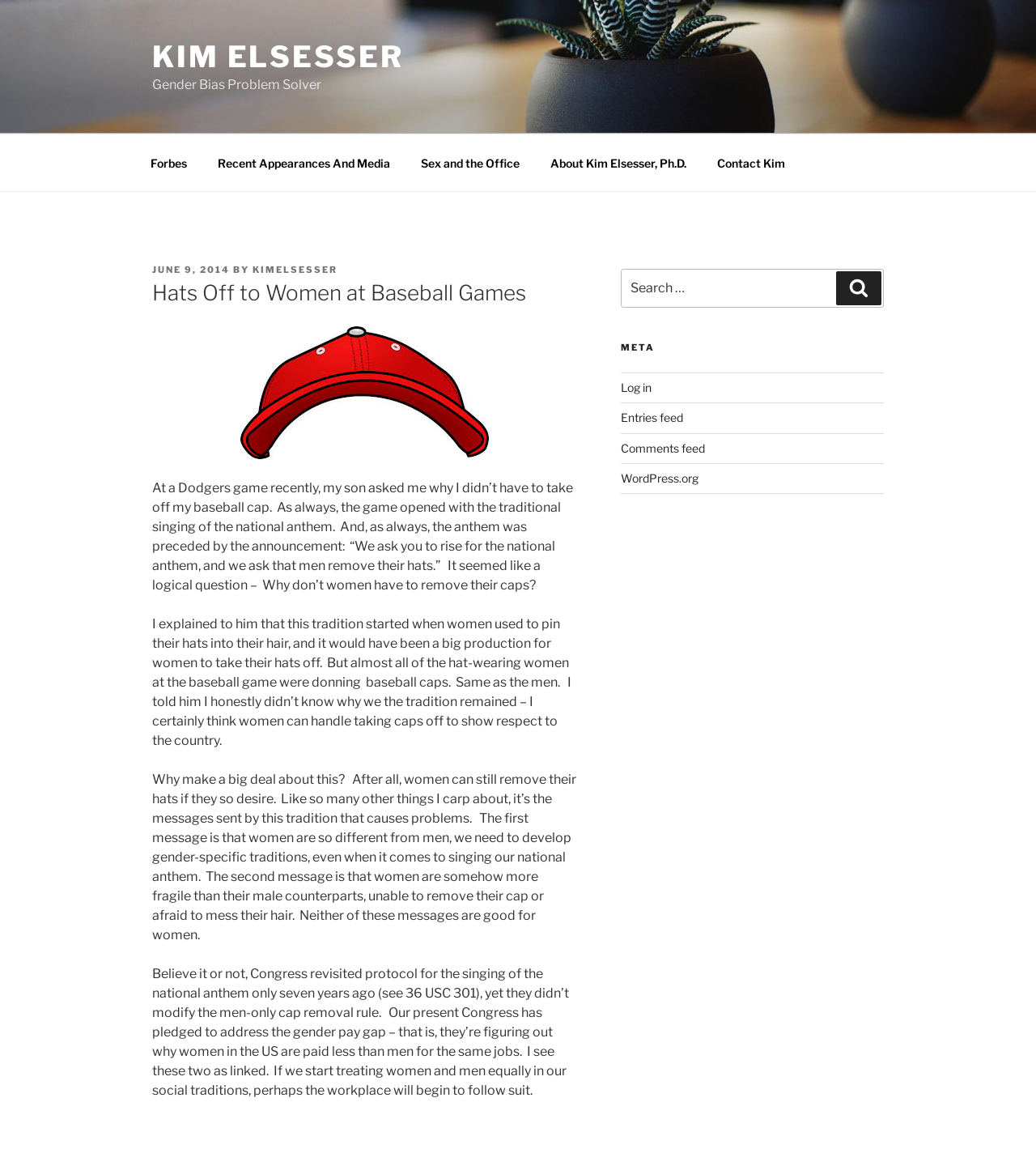Find the bounding box coordinates of the element to click in order to complete the given instruction: "View recent appearances and media."

[0.196, 0.124, 0.39, 0.159]